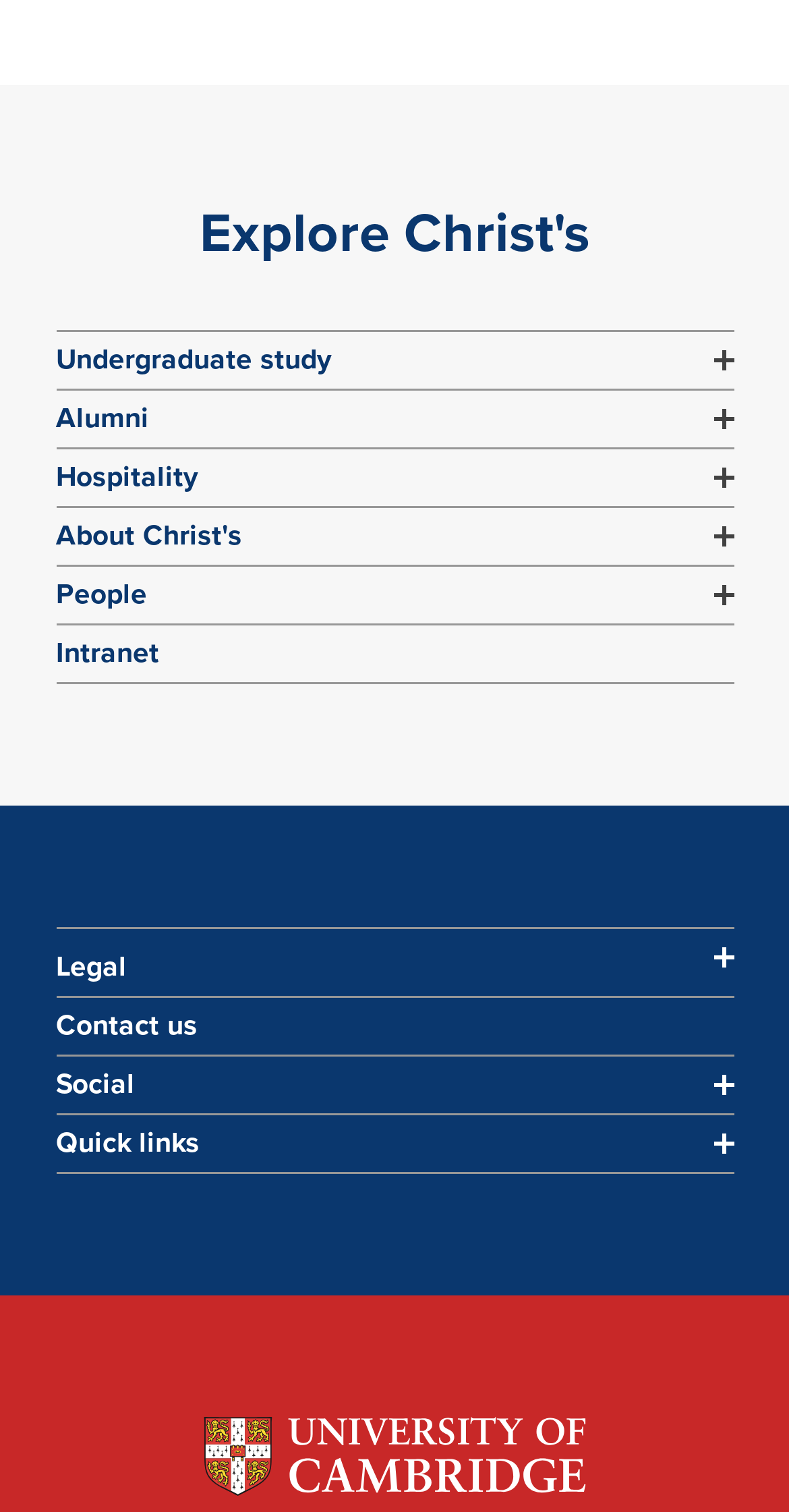Please locate the bounding box coordinates of the element that should be clicked to achieve the given instruction: "Explore undergraduate study".

[0.071, 0.22, 0.419, 0.257]